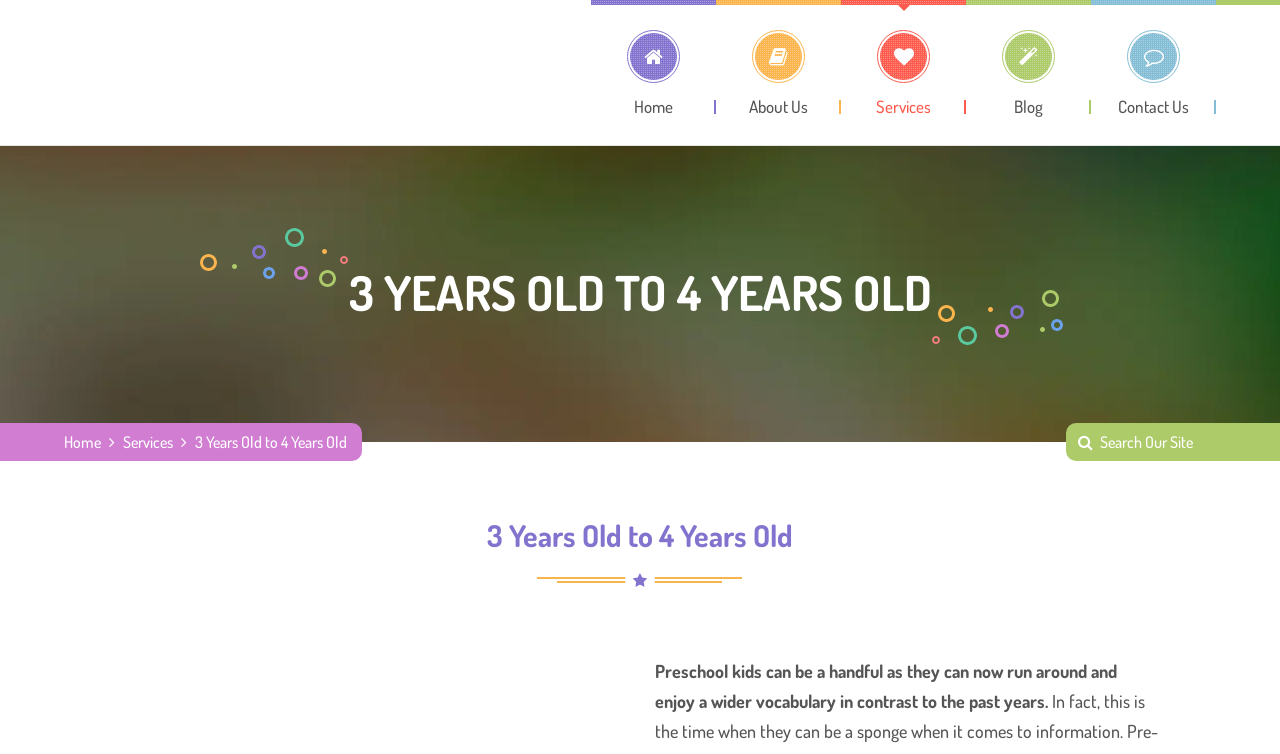What is the topic of the paragraph at the bottom of the webpage?
Provide a detailed answer to the question using information from the image.

The paragraph at the bottom of the webpage starts with 'Preschool kids can be a handful...', which suggests that the topic of the paragraph is related to preschool kids.